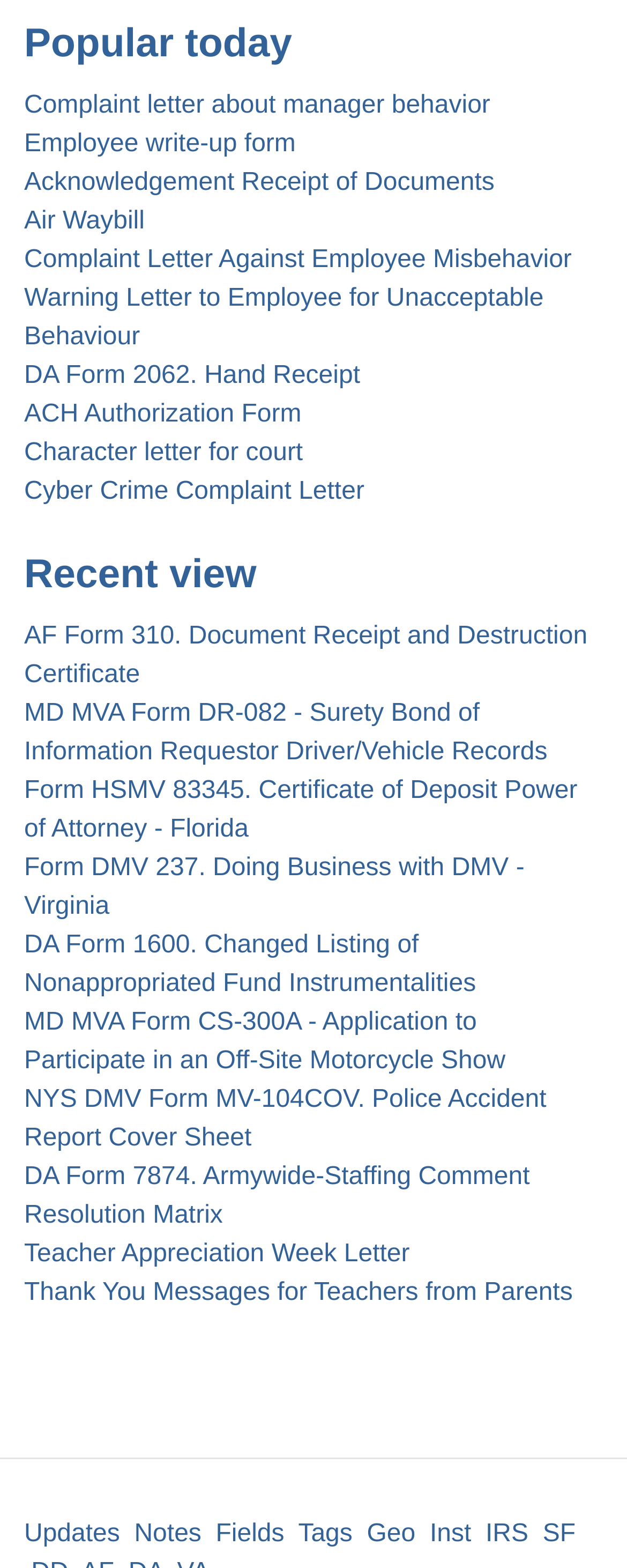Please identify the bounding box coordinates of the region to click in order to complete the task: "View Complaint letter about manager behavior". The coordinates must be four float numbers between 0 and 1, specified as [left, top, right, bottom].

[0.038, 0.059, 0.782, 0.076]